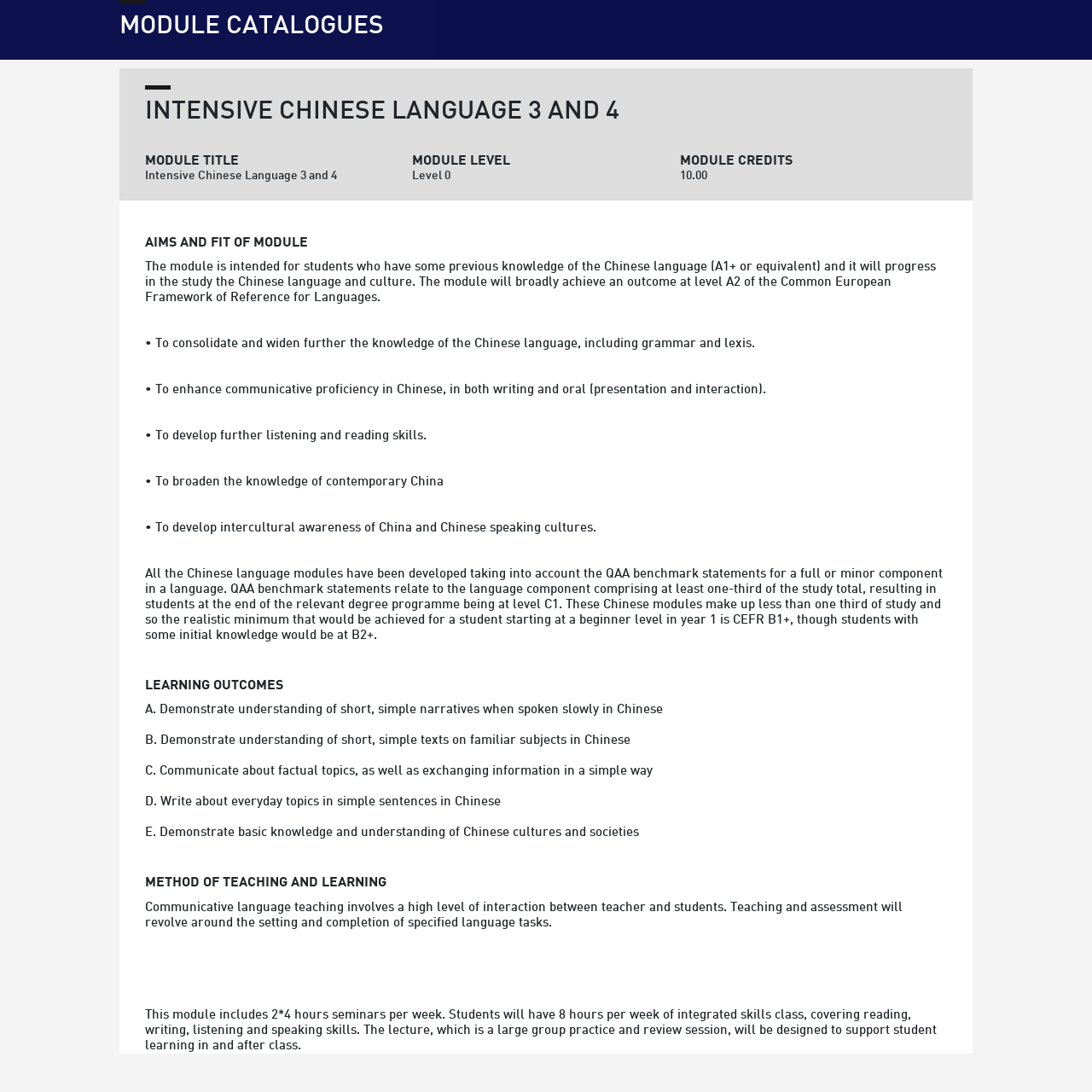What is the level of this module?
Using the visual information, respond with a single word or phrase.

Level 0